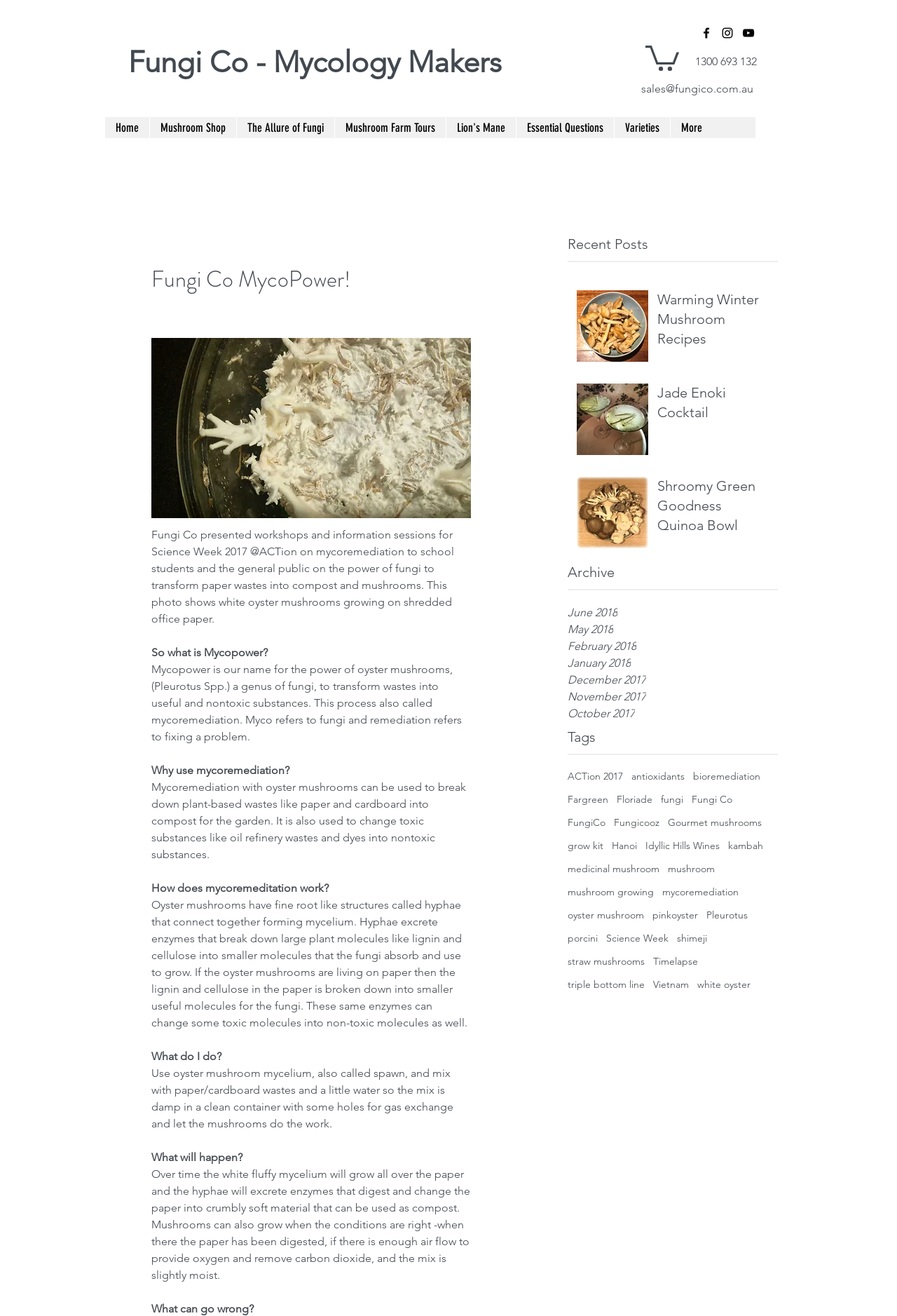Please identify the bounding box coordinates of the region to click in order to complete the given instruction: "Click the button to see the image of Pleurotus ostreatus growing on paper waste". The coordinates should be four float numbers between 0 and 1, i.e., [left, top, right, bottom].

[0.169, 0.257, 0.525, 0.394]